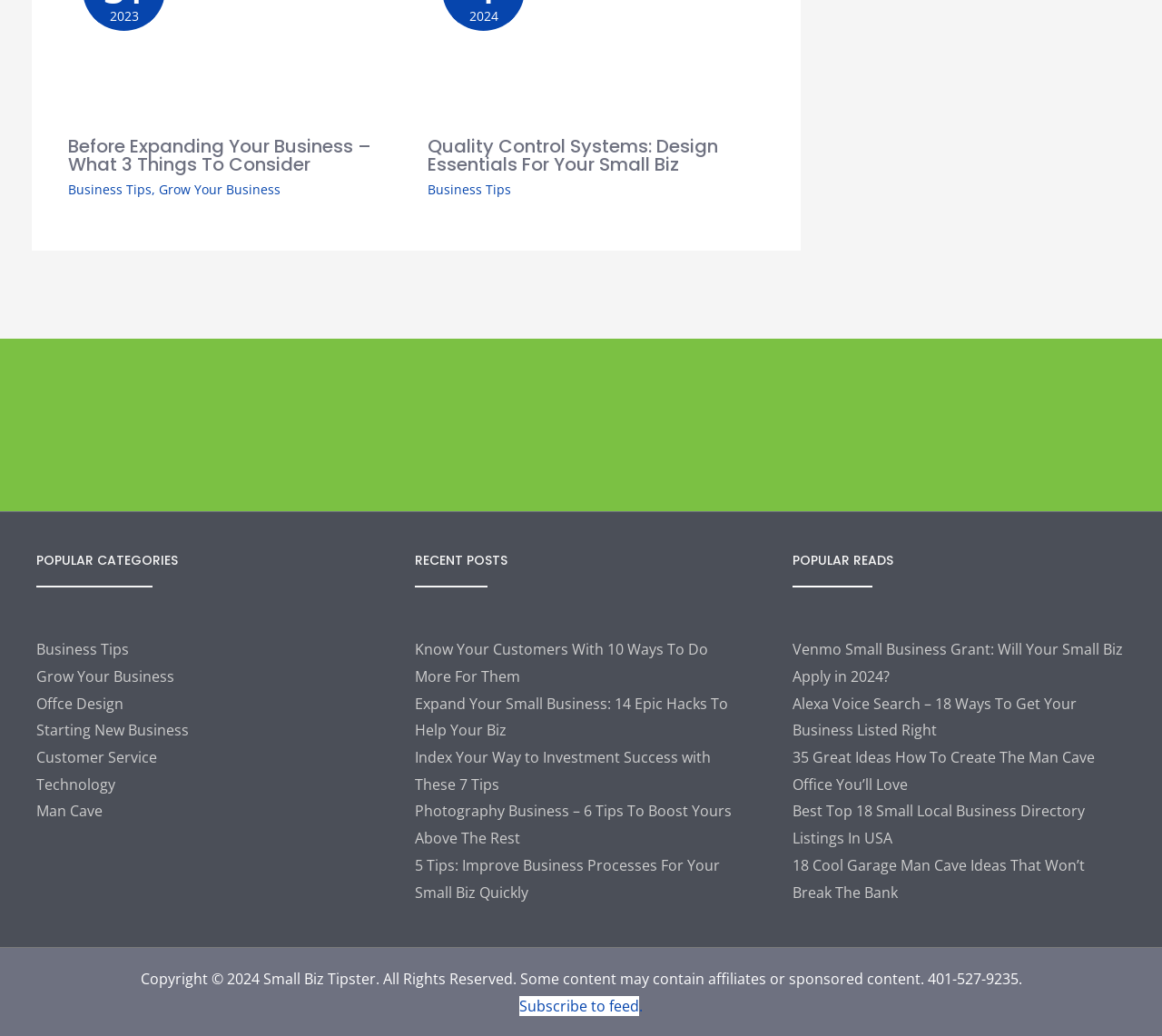Identify the bounding box coordinates for the element you need to click to achieve the following task: "Read more about Before Expanding Your Business – What 3 Things To Consider". Provide the bounding box coordinates as four float numbers between 0 and 1, in the form [left, top, right, bottom].

[0.059, 0.016, 0.348, 0.035]